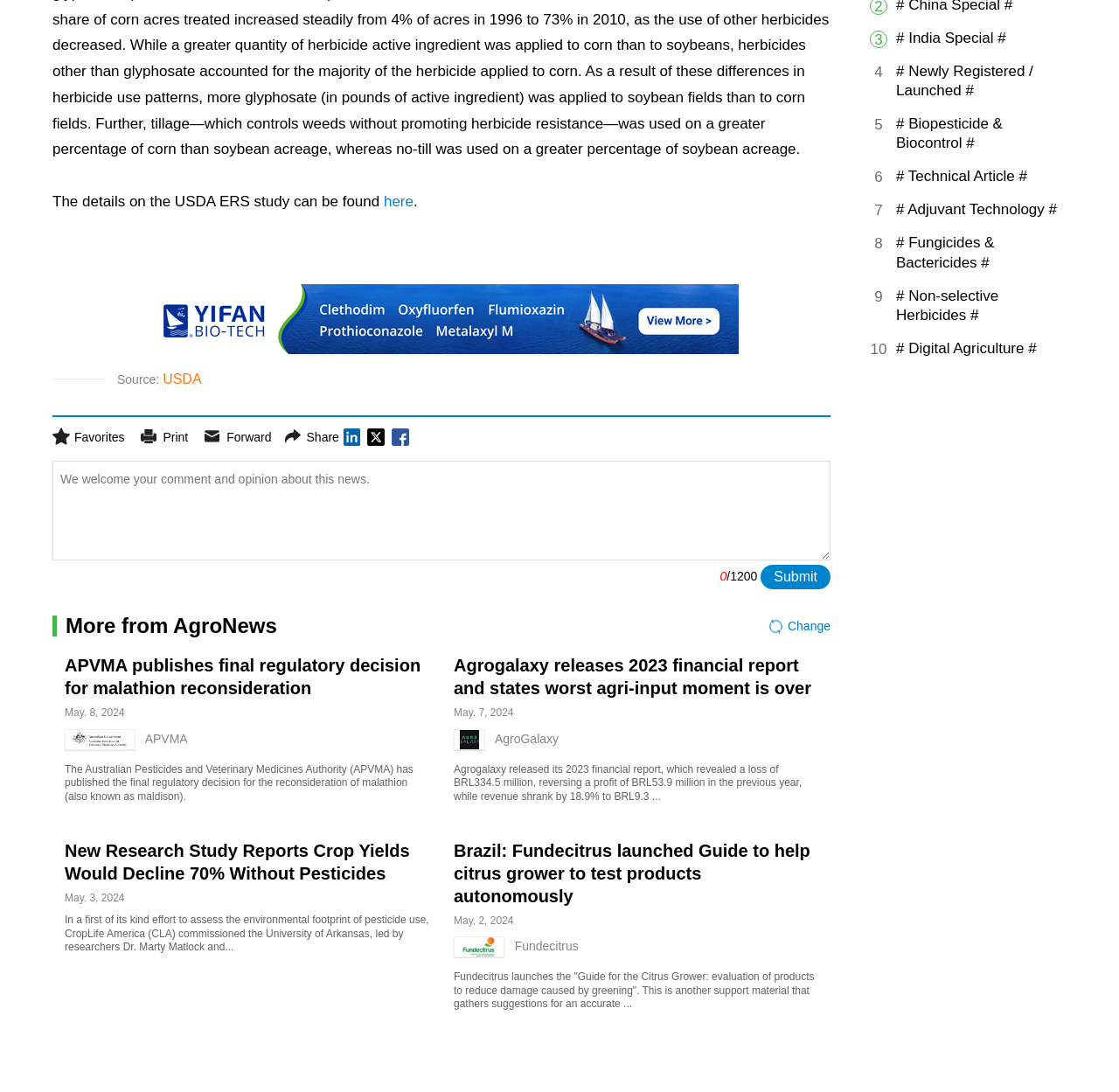Give the bounding box coordinates for this UI element: "CAUT Bulletin February 2003". The coordinates should be four float numbers between 0 and 1, arranged as [left, top, right, bottom].

None